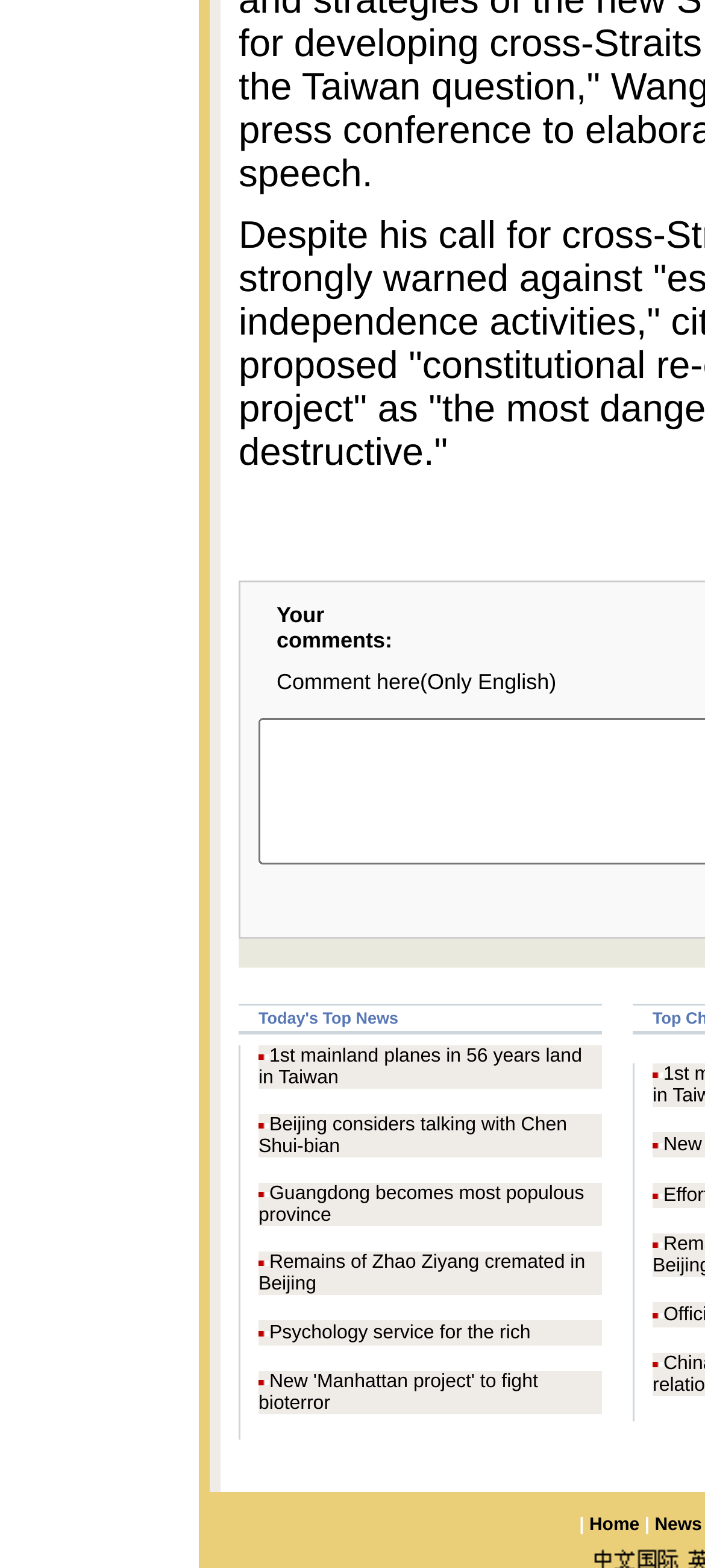Please specify the coordinates of the bounding box for the element that should be clicked to carry out this instruction: "Comment here". The coordinates must be four float numbers between 0 and 1, formatted as [left, top, right, bottom].

[0.367, 0.418, 0.859, 0.452]